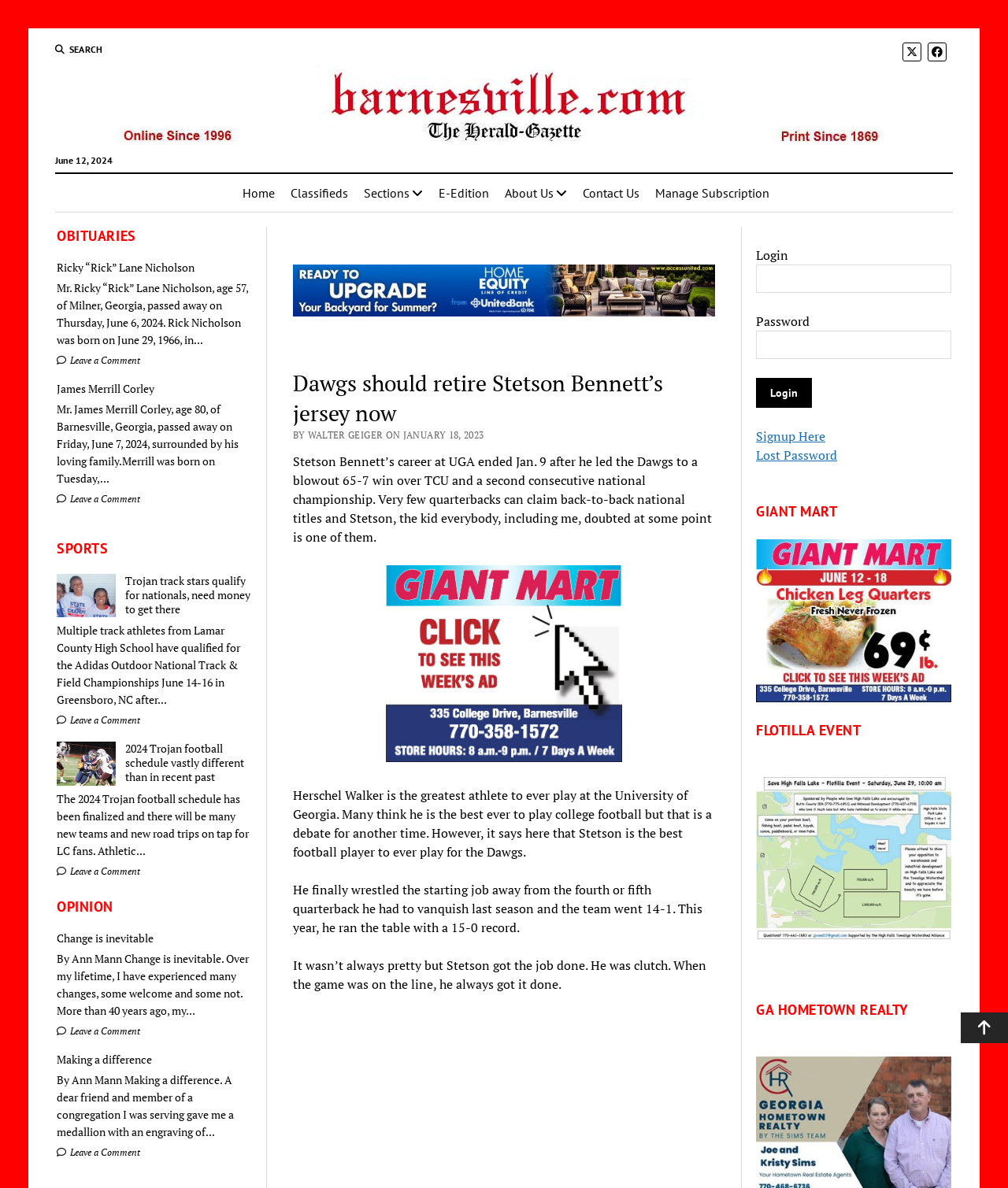Please answer the following question using a single word or phrase: What is the date of the article 'Dawgs should retire Stetson Bennett’s jersey now'?

January 18, 2023